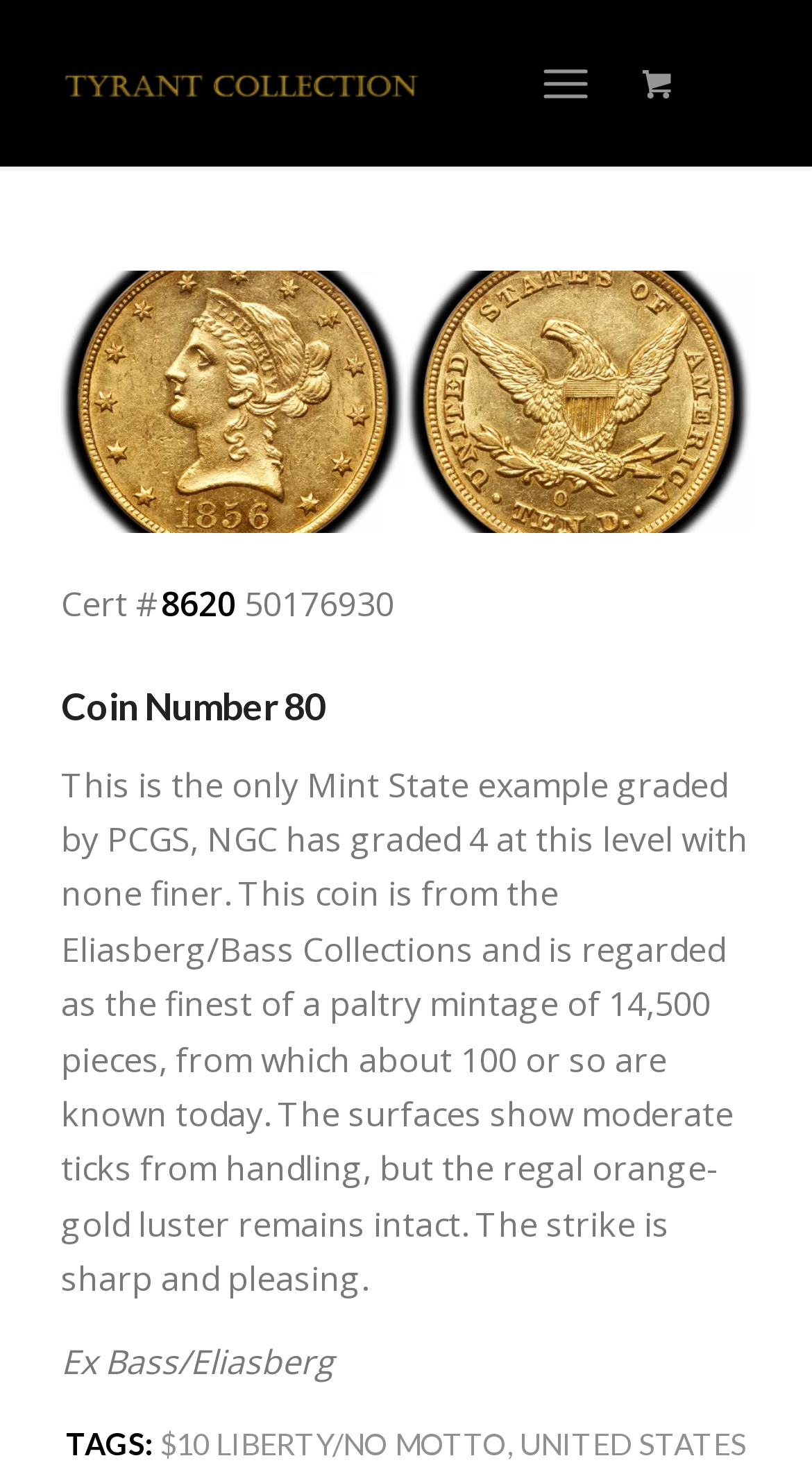What is the certification number of this coin?
Please answer the question with a detailed response using the information from the screenshot.

I found the answer by looking at the static text elements below the 'Cert #' label, which shows the certification number '50176930'.